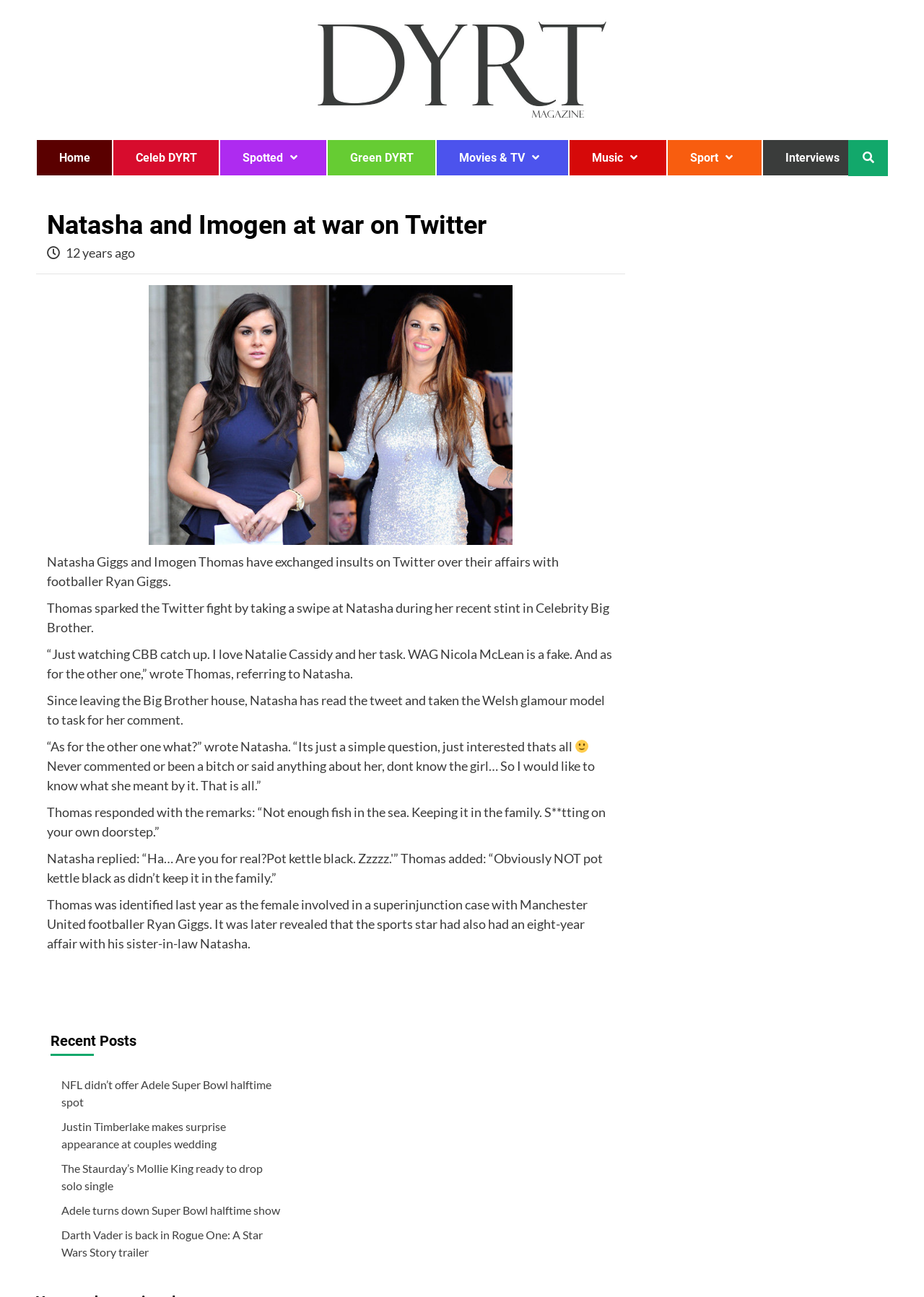Determine the main heading of the webpage and generate its text.

Natasha and Imogen at war on Twitter